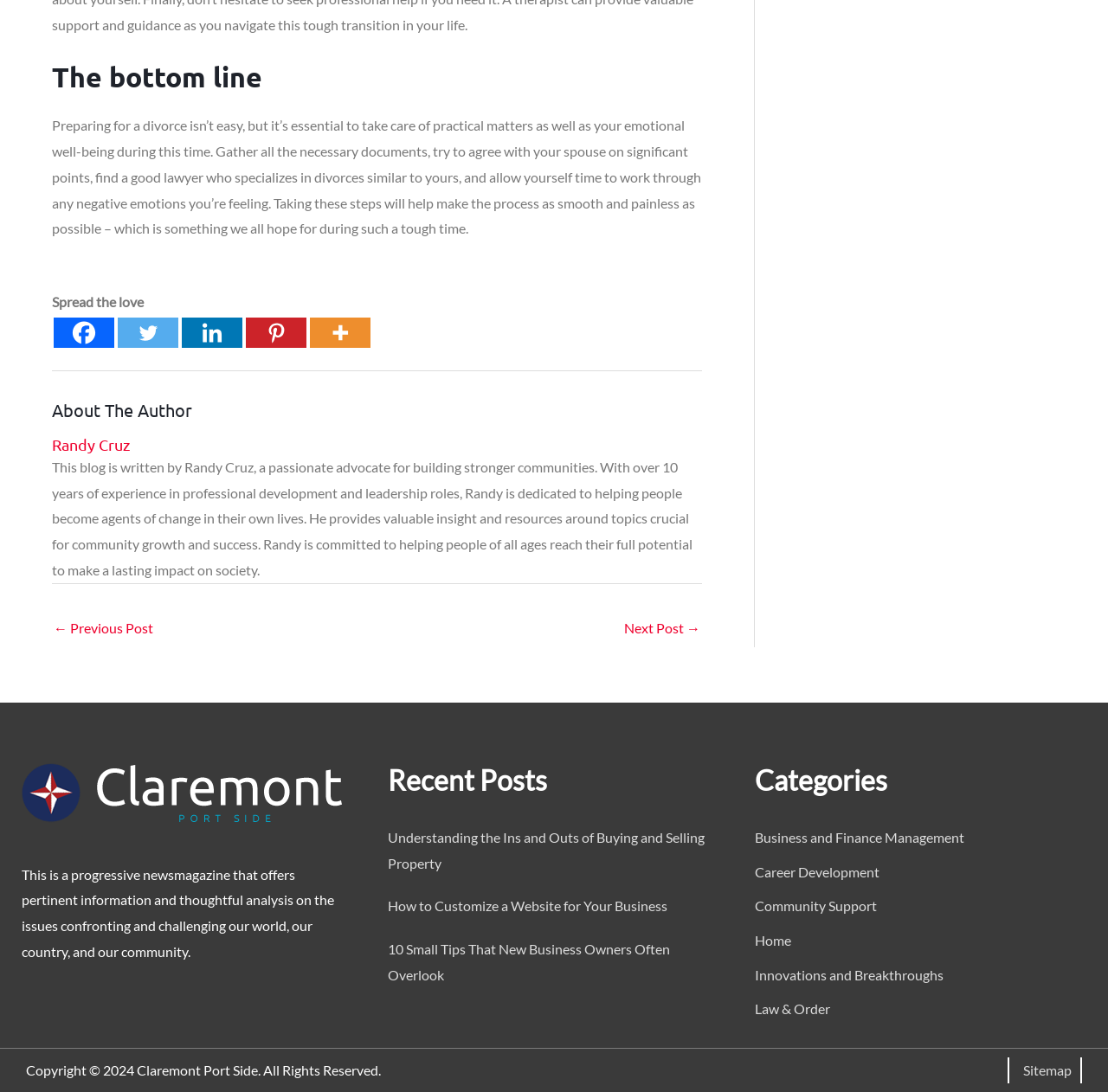What is the title of the first heading?
Refer to the image and respond with a one-word or short-phrase answer.

The bottom line